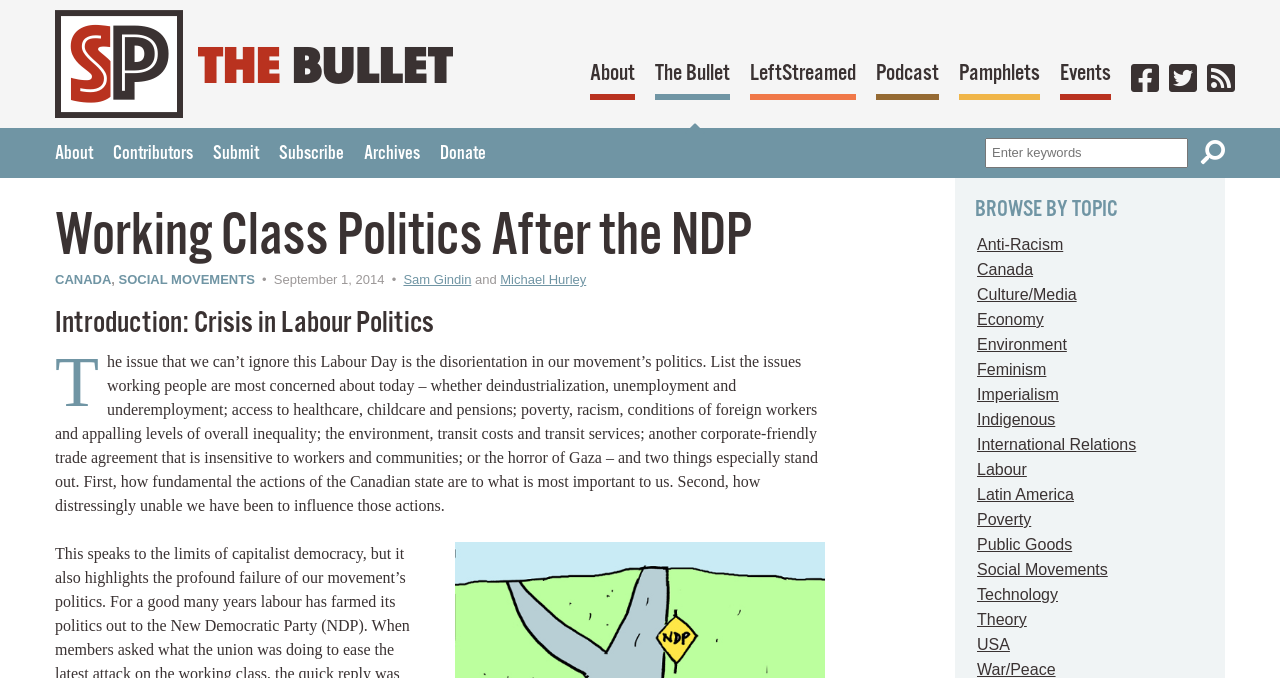What is the purpose of the search bar?
Please use the image to provide an in-depth answer to the question.

The search bar is located in the top navigation bar and allows users to search the website for specific topics or keywords.